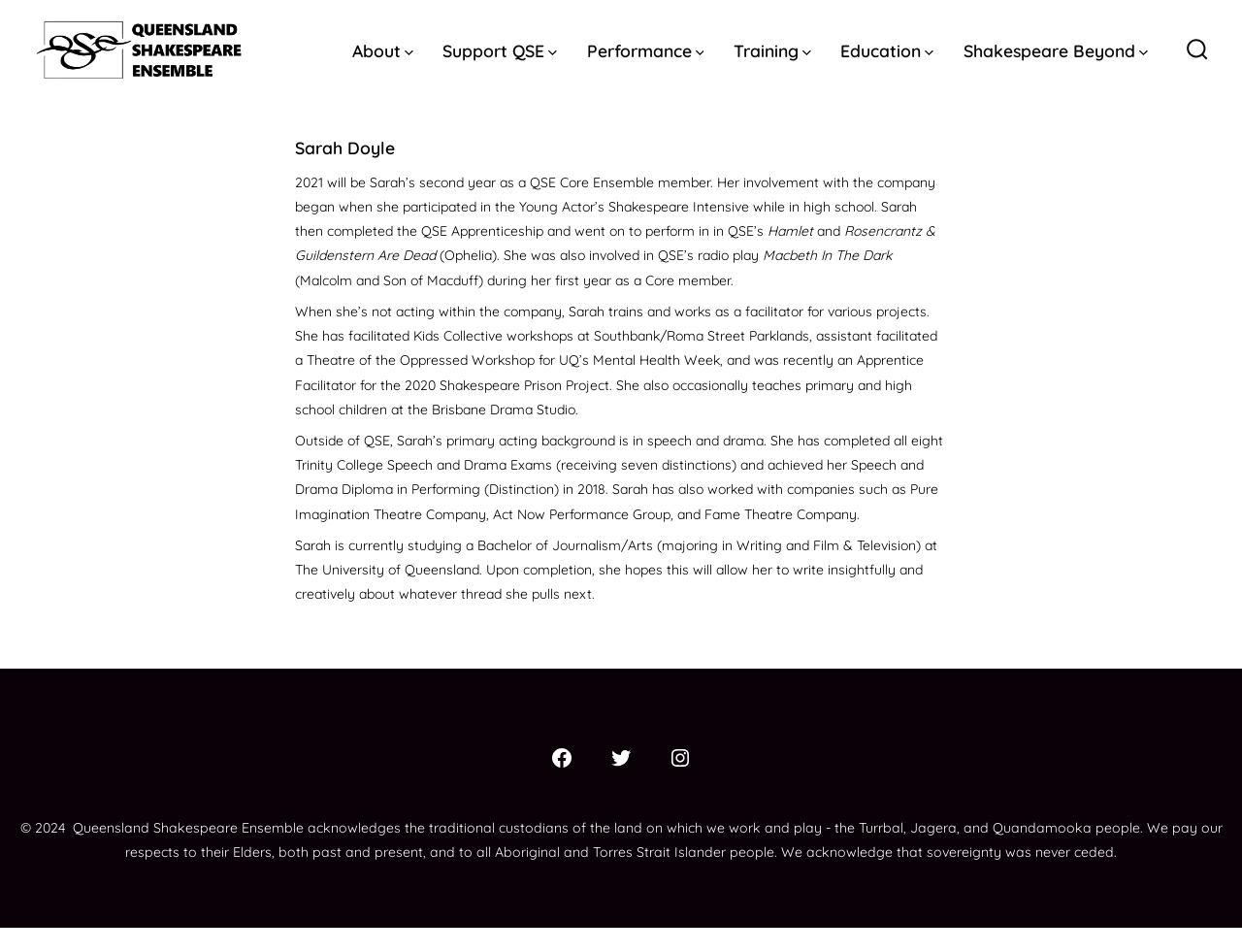Create an in-depth description of the webpage, covering main sections.

The webpage is about Sarah Doyle, a QSE Core Ensemble member. At the top right corner, there is a search toggle button with an accompanying image. On the top left, there is a link. Below the top section, there is a horizontal navigation menu with five links: "About", "Support QSE", "Performance", "Training", and "Education", each with a corresponding image. 

The main content of the webpage is an article about Sarah Doyle. It starts with a heading "Sarah Doyle" followed by a brief biography. The text describes her involvement with the Queensland Shakespeare Ensemble, including her participation in the Young Actor's Shakespeare Intensive, completion of the QSE Apprenticeship, and performances in various plays such as "Hamlet", "Rosencrantz & Guildenstern Are Dead", and "Macbeth In The Dark". 

The biography also mentions her work as a facilitator for various projects, including Kids Collective workshops and the 2020 Shakespeare Prison Project. Additionally, it highlights her background in speech and drama, having completed eight Trinity College Speech and Drama Exams and achieving her Speech and Drama Diploma in Performing. The text also mentions her current studies in Journalism and Arts at The University of Queensland.

At the bottom of the webpage, there are links to open Facebook, Twitter, and Instagram in new tabs. Below these links, there is a copyright notice and a statement acknowledging the traditional custodians of the land on which the Queensland Shakespeare Ensemble works and plays.